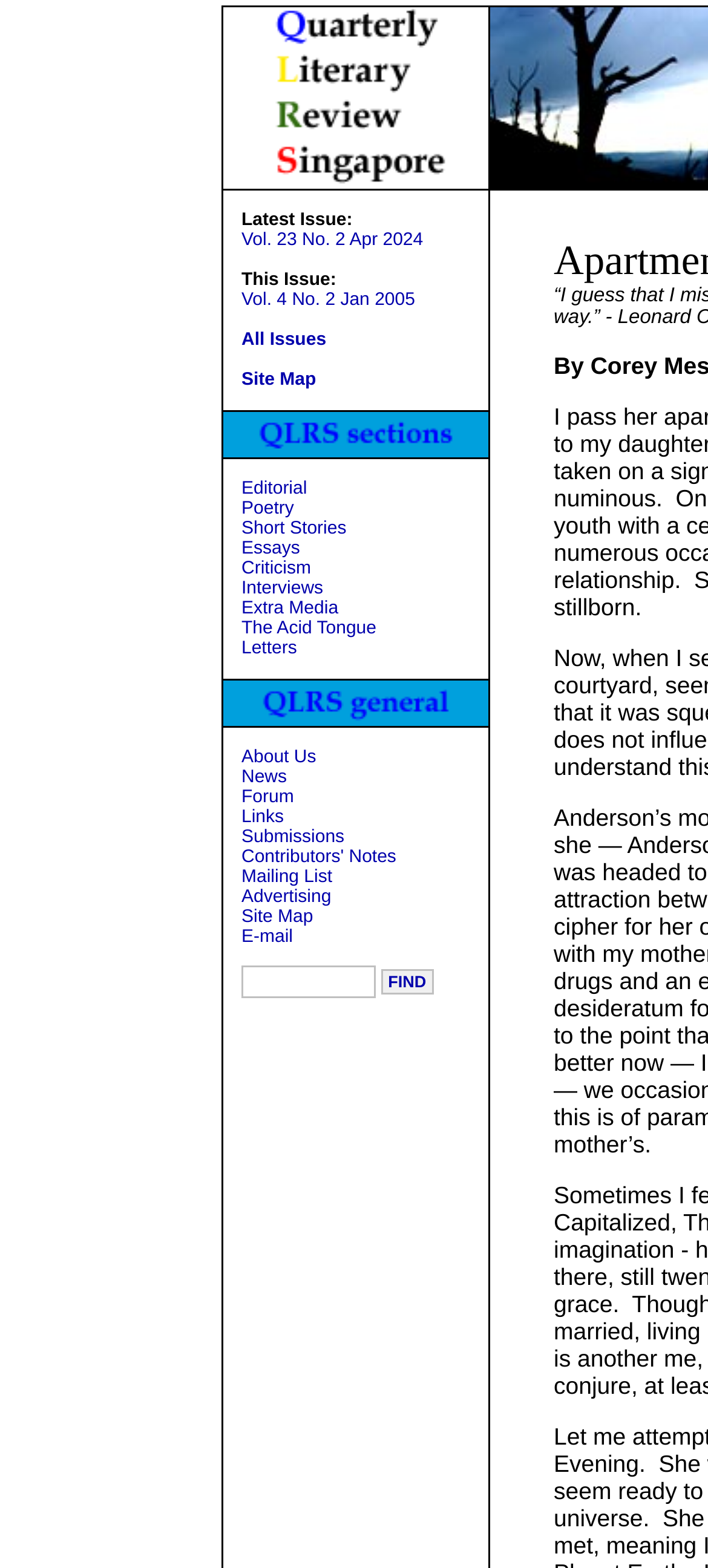What is the volume and issue number of the current issue?
Refer to the image and provide a concise answer in one word or phrase.

Vol. 4 No. 2